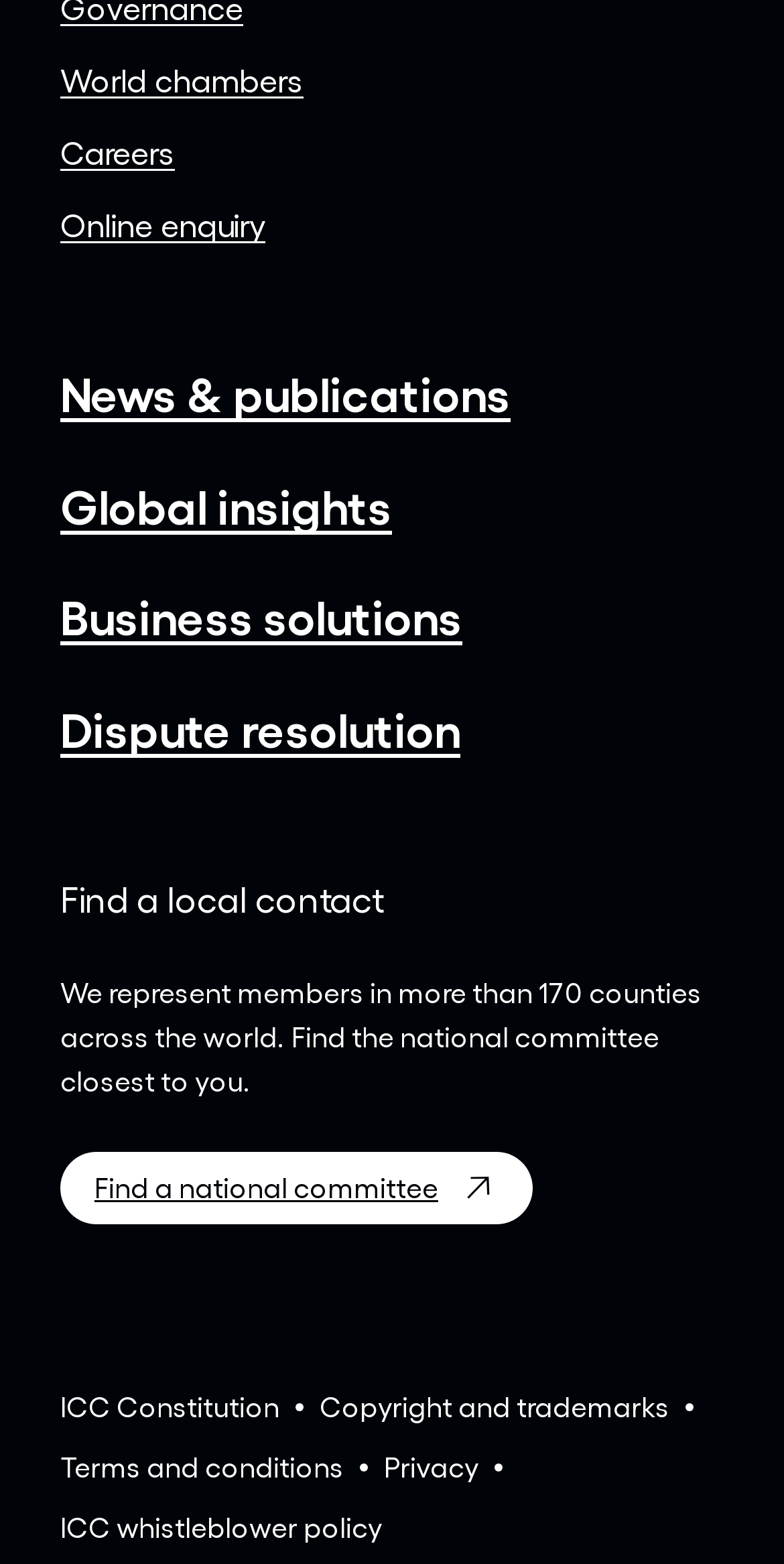Find the bounding box coordinates of the clickable area required to complete the following action: "Check Privacy".

[0.49, 0.924, 0.61, 0.952]